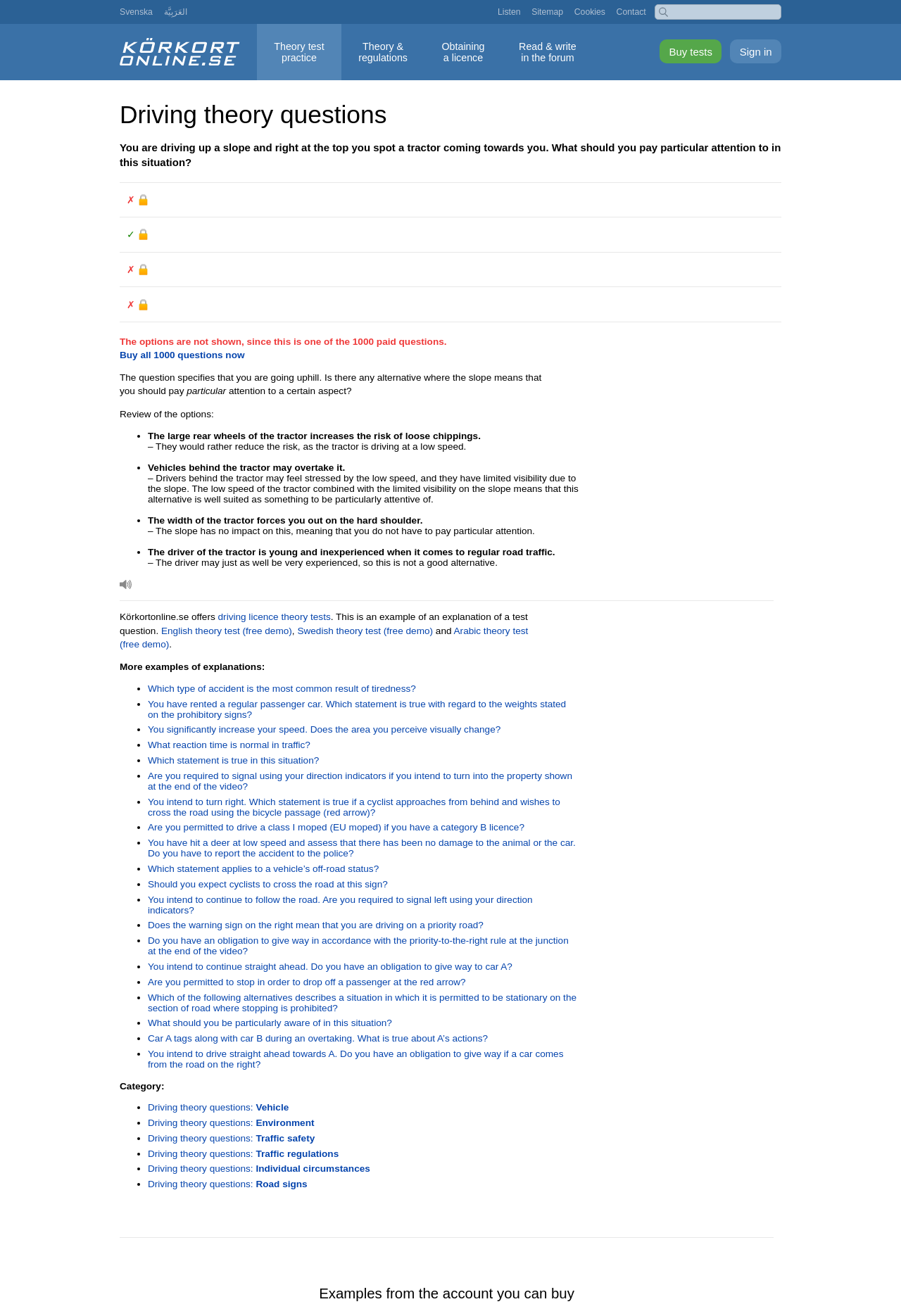Use the details in the image to answer the question thoroughly: 
What is the alternative to the paid question?

The alternative to the paid question is to buy all 1000 questions now, as indicated by the link 'Buy all 1000 questions now' following the text 'The options are not shown, since this is one of the 1000 paid questions'.